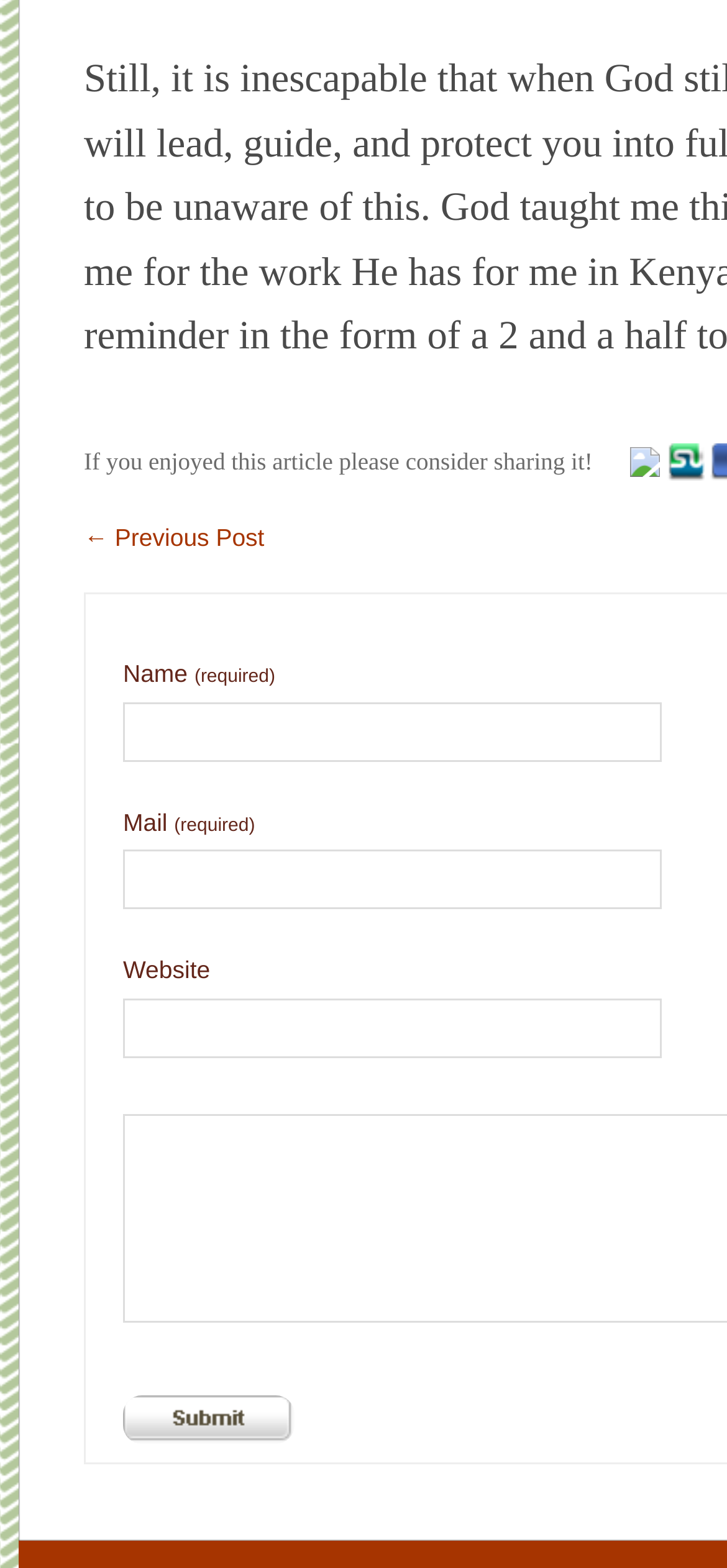Provide a brief response using a word or short phrase to this question:
What is the direction of the previous post link?

Left